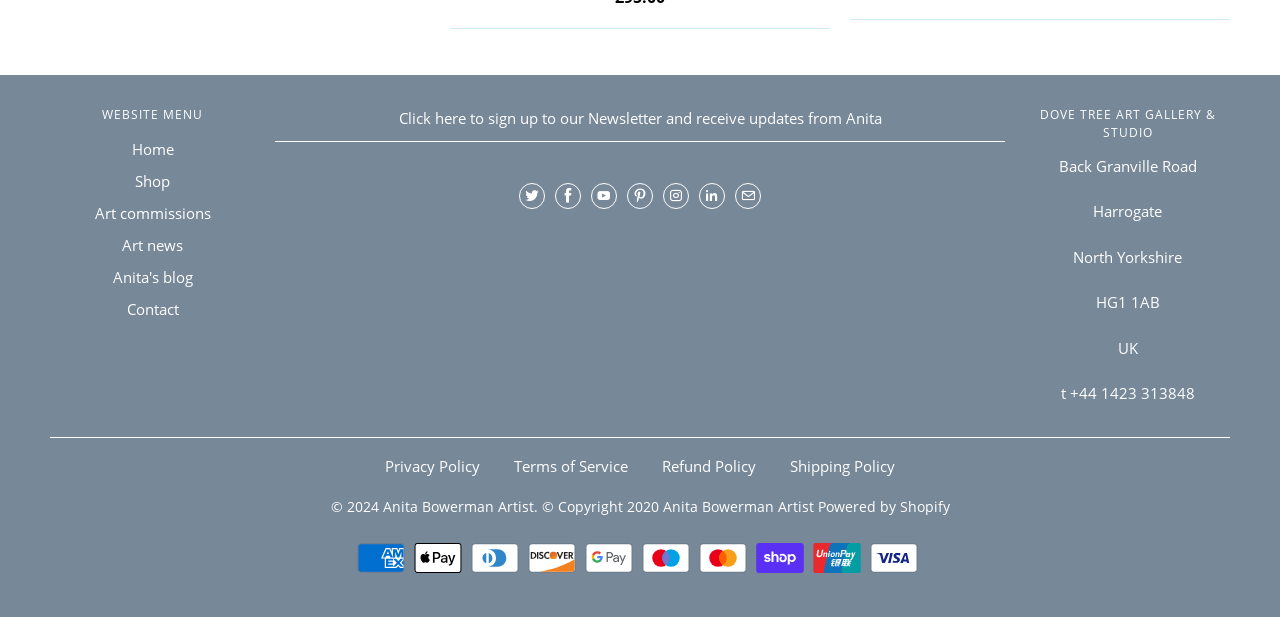Please locate the bounding box coordinates of the element's region that needs to be clicked to follow the instruction: "Sign up to the Newsletter". The bounding box coordinates should be provided as four float numbers between 0 and 1, i.e., [left, top, right, bottom].

[0.311, 0.175, 0.689, 0.207]